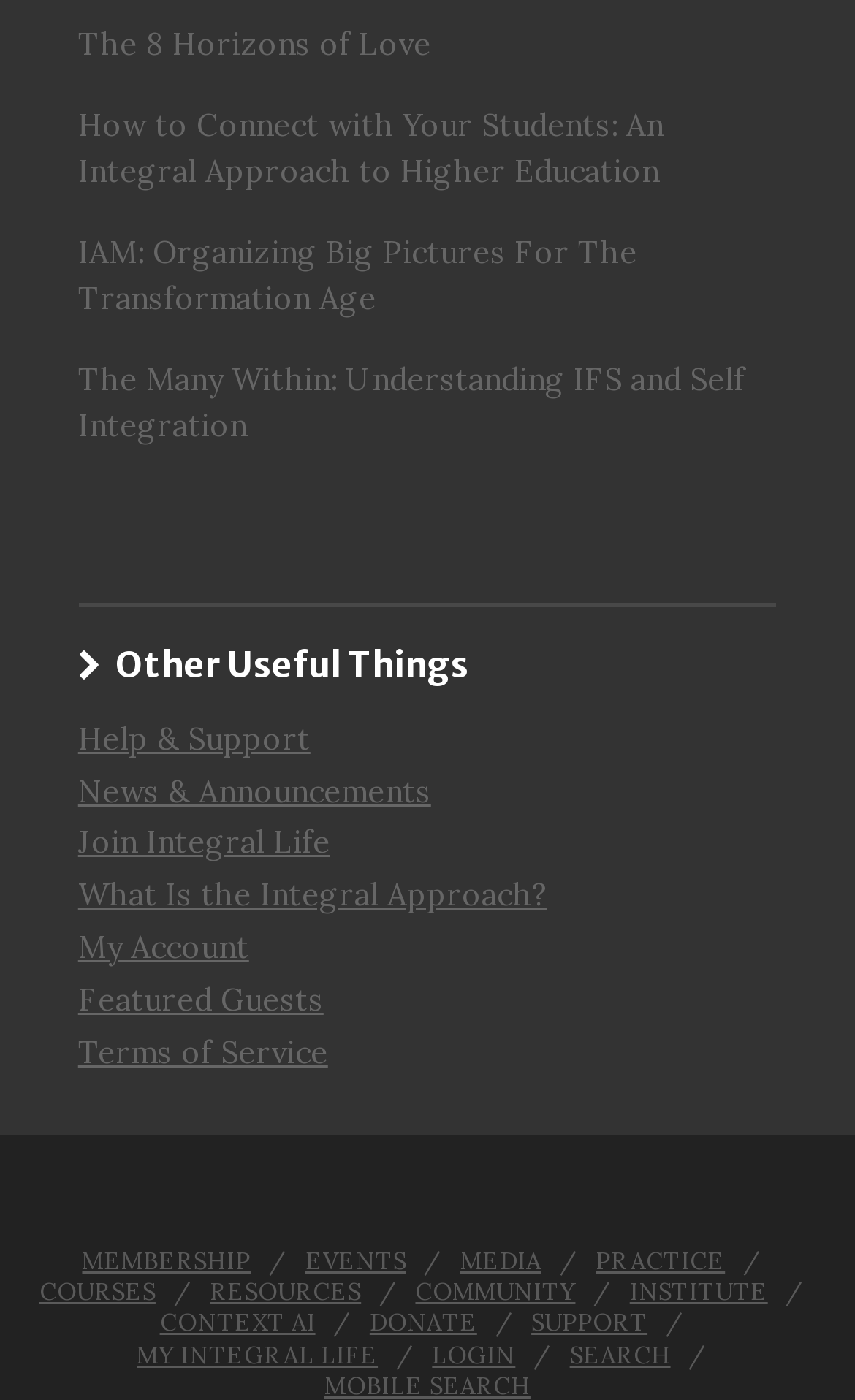Pinpoint the bounding box coordinates of the element you need to click to execute the following instruction: "Read about the 8 Horizons of Love". The bounding box should be represented by four float numbers between 0 and 1, in the format [left, top, right, bottom].

[0.091, 0.017, 0.504, 0.045]